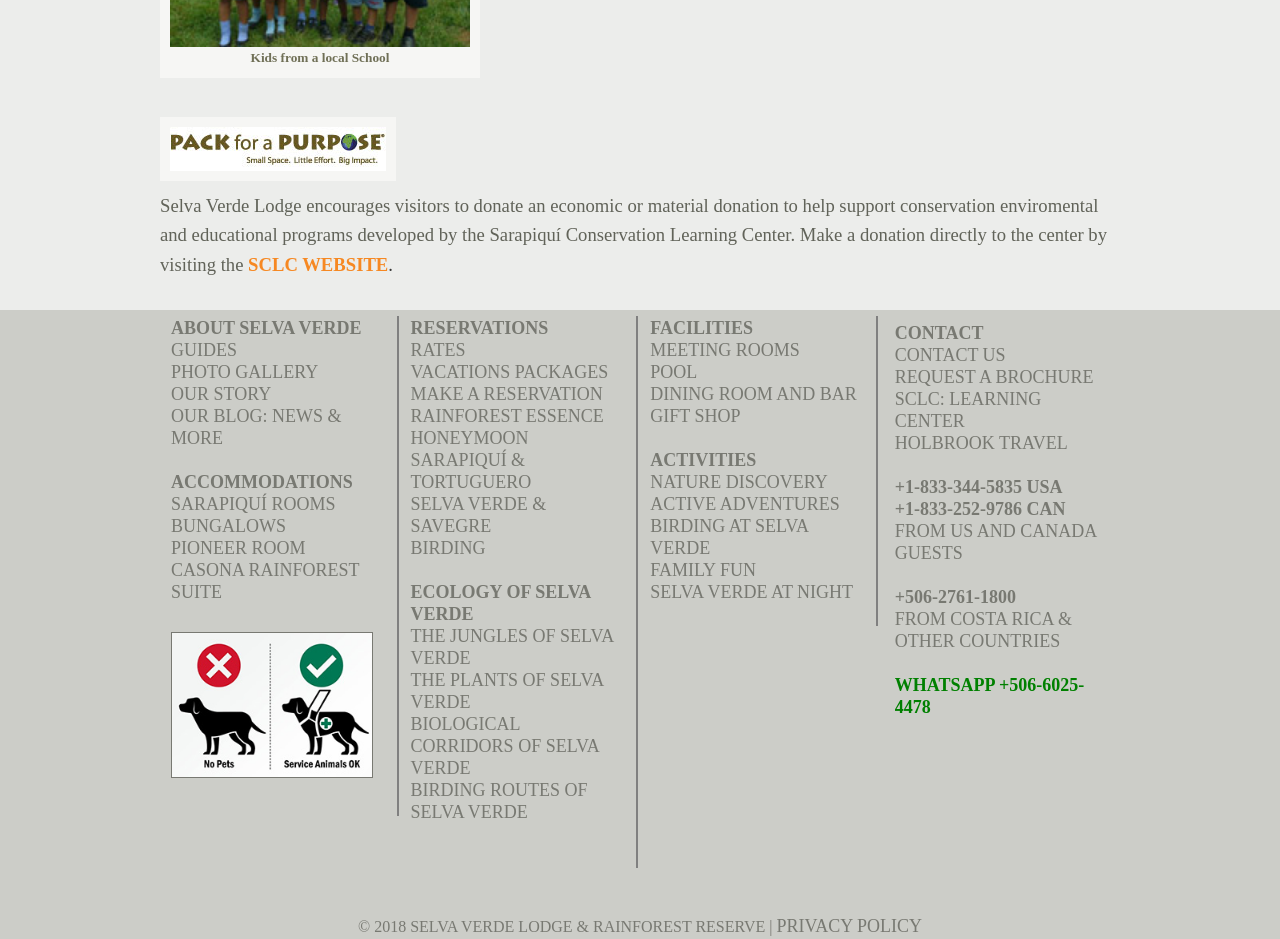Bounding box coordinates are specified in the format (top-left x, top-left y, bottom-right x, bottom-right y). All values are floating point numbers bounded between 0 and 1. Please provide the bounding box coordinate of the region this sentence describes: BIRDING AT SELVA VERDE

[0.508, 0.549, 0.631, 0.594]